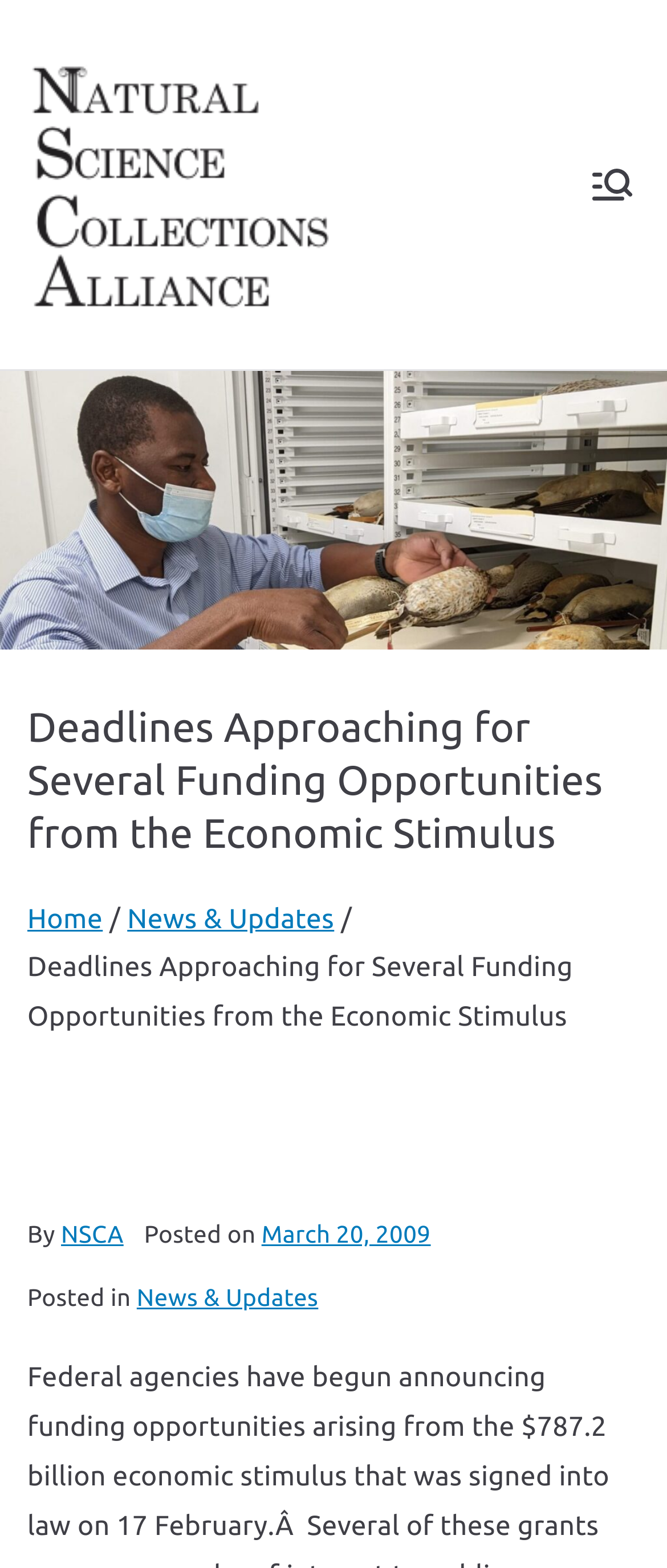Identify the coordinates of the bounding box for the element that must be clicked to accomplish the instruction: "view post details".

[0.392, 0.778, 0.646, 0.796]